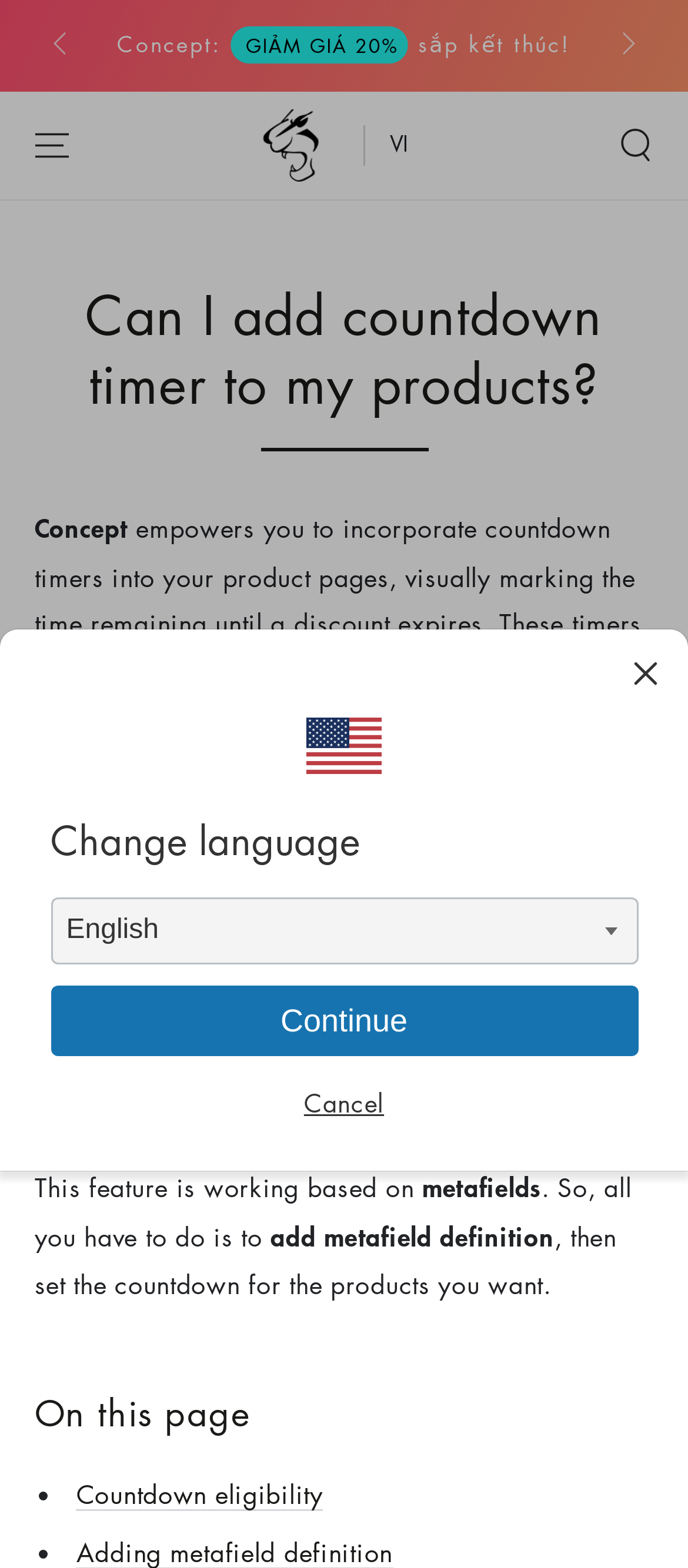Can you pinpoint the bounding box coordinates for the clickable element required for this instruction: "Click the 'Previous' button"? The coordinates should be four float numbers between 0 and 1, i.e., [left, top, right, bottom].

[0.05, 0.0, 0.133, 0.058]